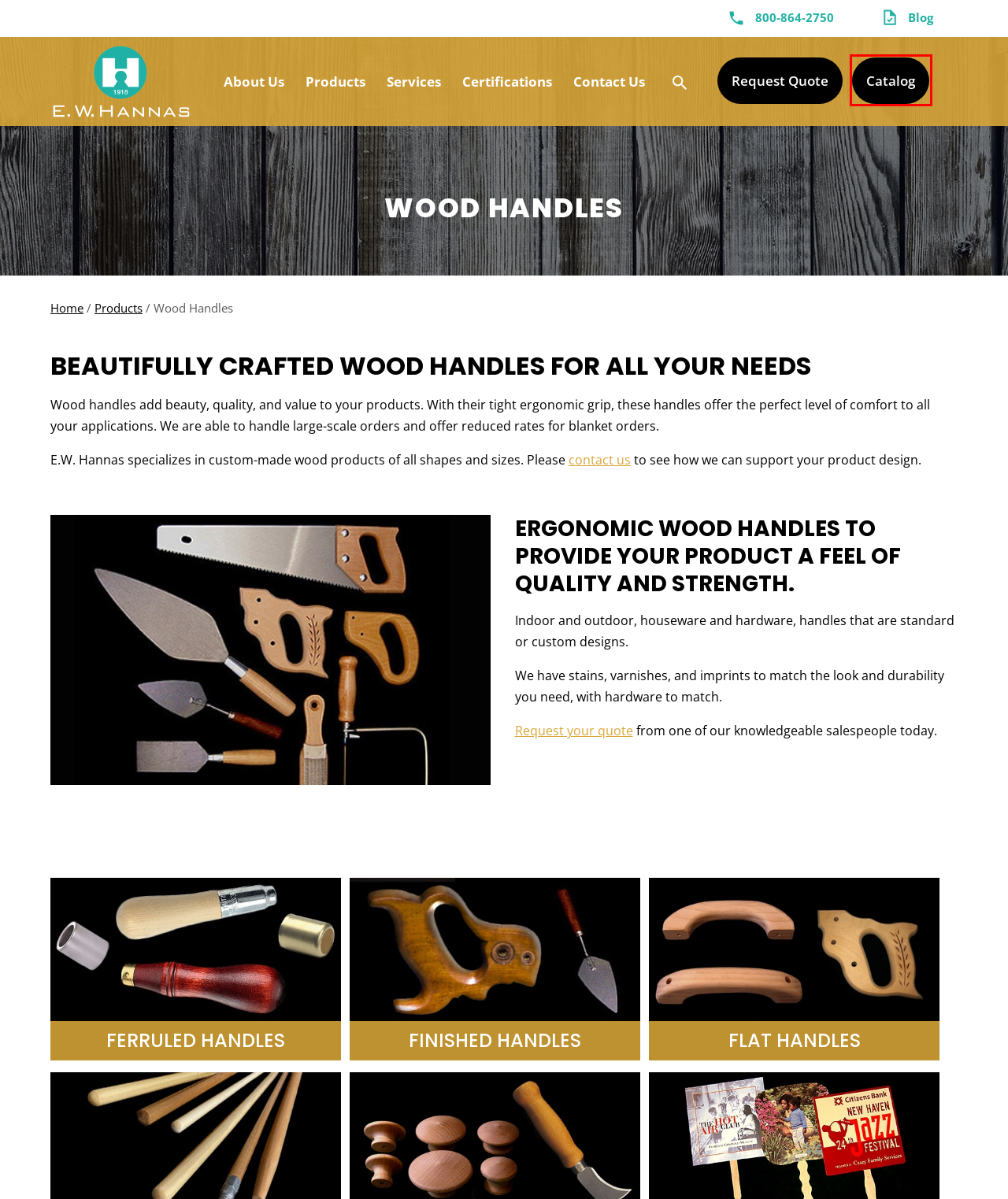Examine the screenshot of a webpage with a red bounding box around a specific UI element. Identify which webpage description best matches the new webpage that appears after clicking the element in the red bounding box. Here are the candidates:
A. All Categories On E. W. Hannas, Inc.
B. Precision Wood Products & Assemblies | E.W. Hannas
C. Inspections and Quality Certifications | E.W. Hannas
D. About Our Family-Owned & Operated Company | E.W. Hannas
E. Request A Quote From Us | E.W. Hannas
F. Supply Chain Management, Shipping & Warehousing, and Other Services
G. Our Contact Information | E.W. Hannas
H. Precision Wood Components, Assemblies, & Crafts | E.W. Hannas

A